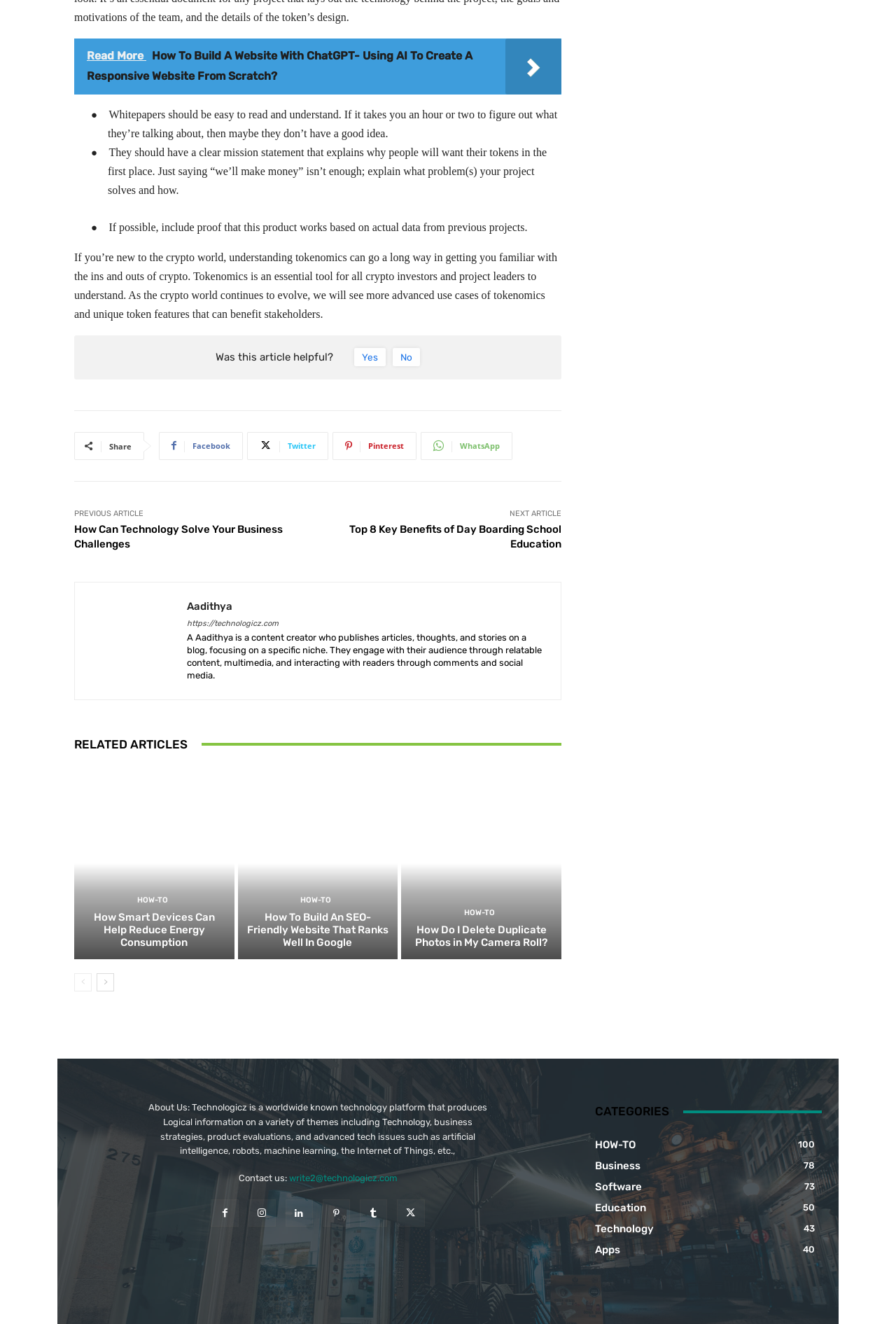What is the category of the article 'How Smart Devices Can Help Reduce Energy Consumption'?
Provide a detailed and extensive answer to the question.

The category of the article can be determined by looking at the link element with the text 'HOW-TO' and the article title, which suggests that it belongs to the HOW-TO category.